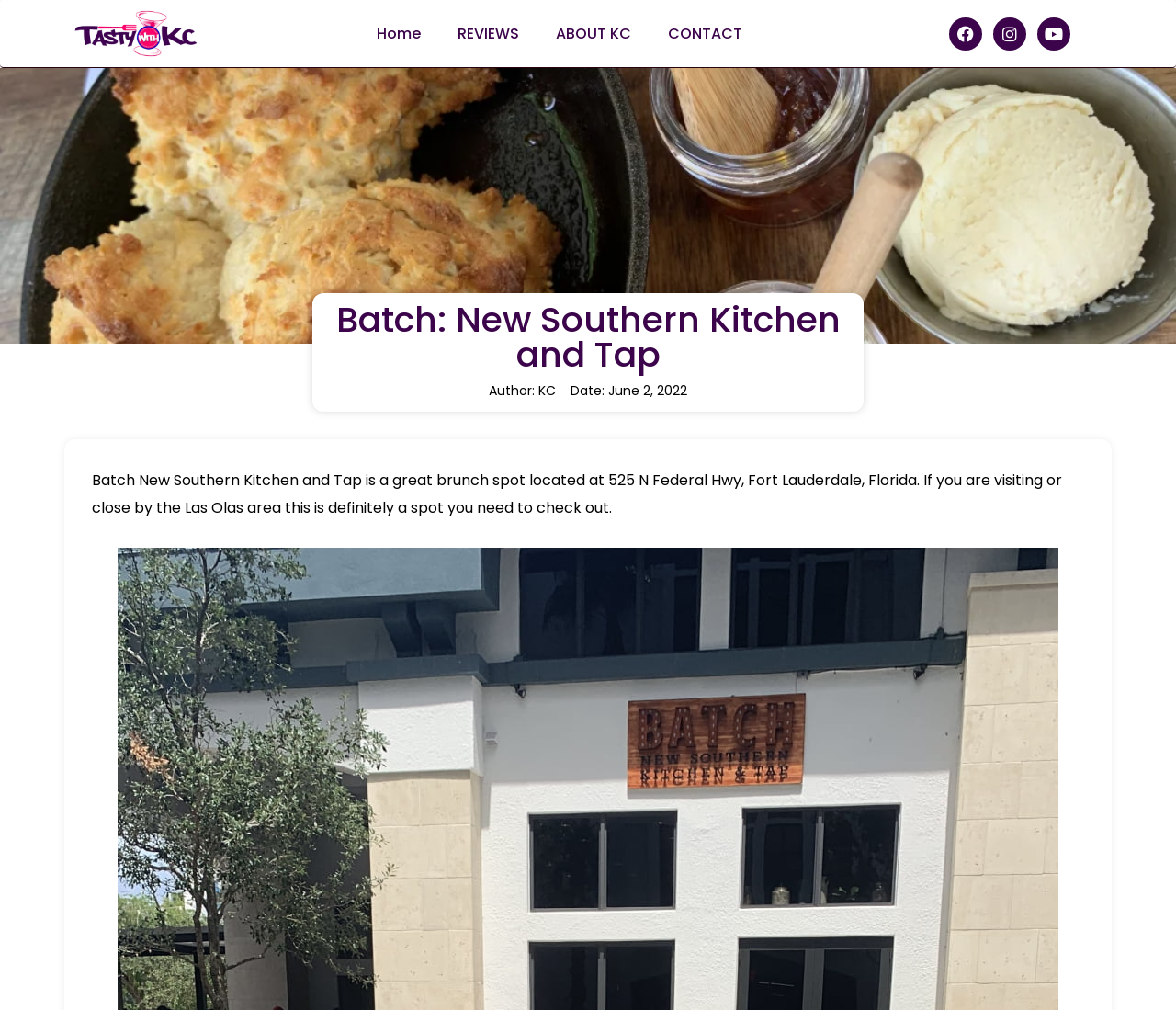Please reply to the following question using a single word or phrase: 
How many social media links are there?

3